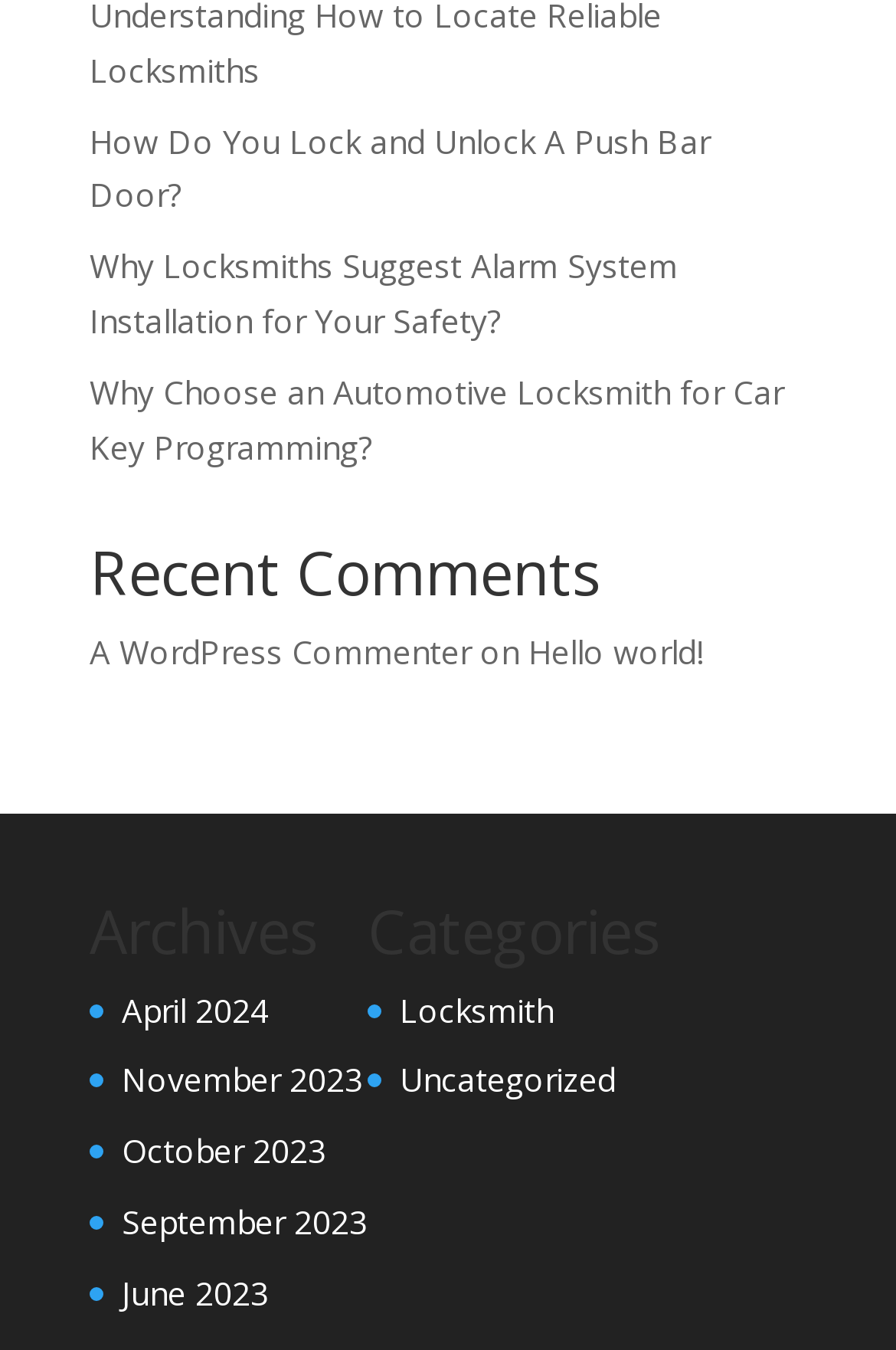What is the topic of the first link?
Deliver a detailed and extensive answer to the question.

The first link on the webpage has the text 'How Do You Lock and Unlock A Push Bar Door?' which suggests that the topic of the link is related to Push Bar Door.